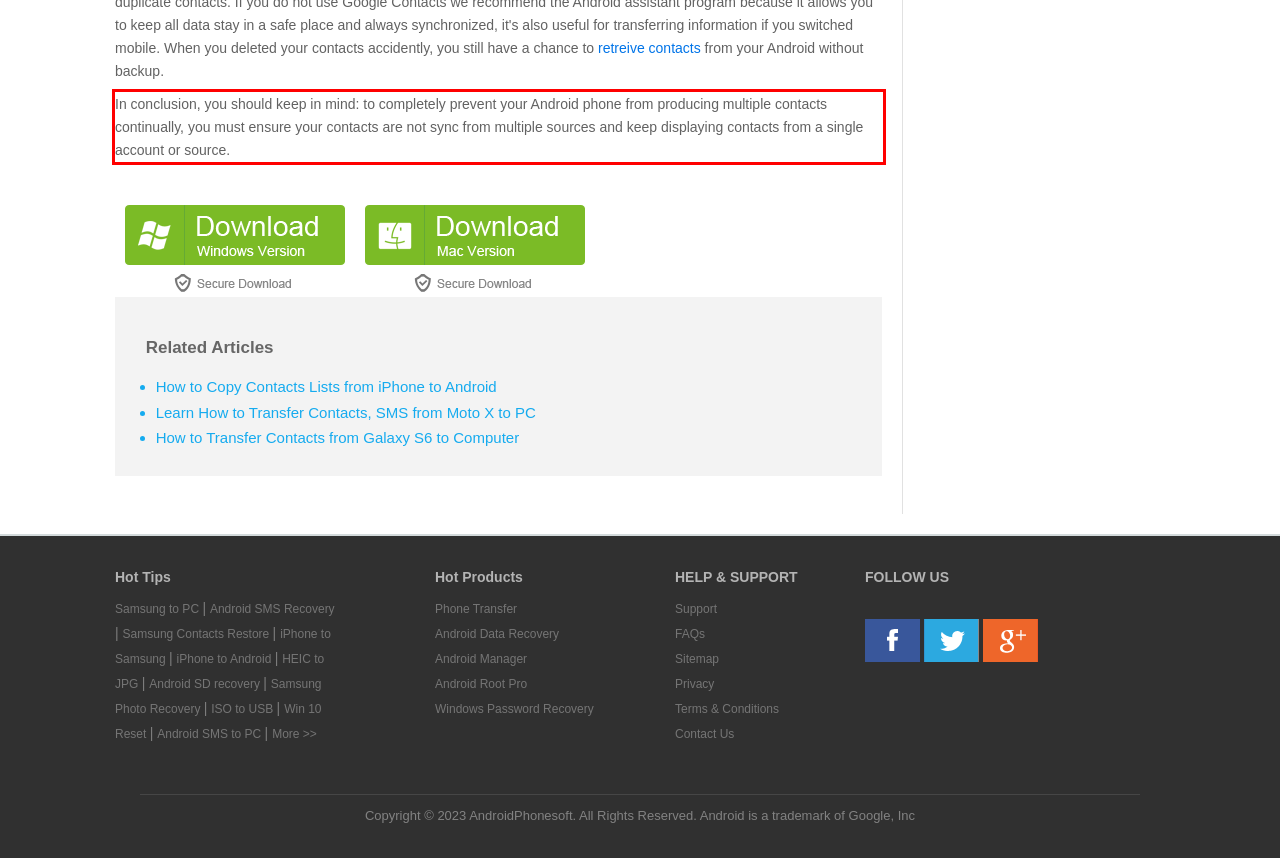Identify and transcribe the text content enclosed by the red bounding box in the given screenshot.

In conclusion, you should keep in mind: to completely prevent your Android phone from producing multiple contacts continually, you must ensure your contacts are not sync from multiple sources and keep displaying contacts from a single account or source.